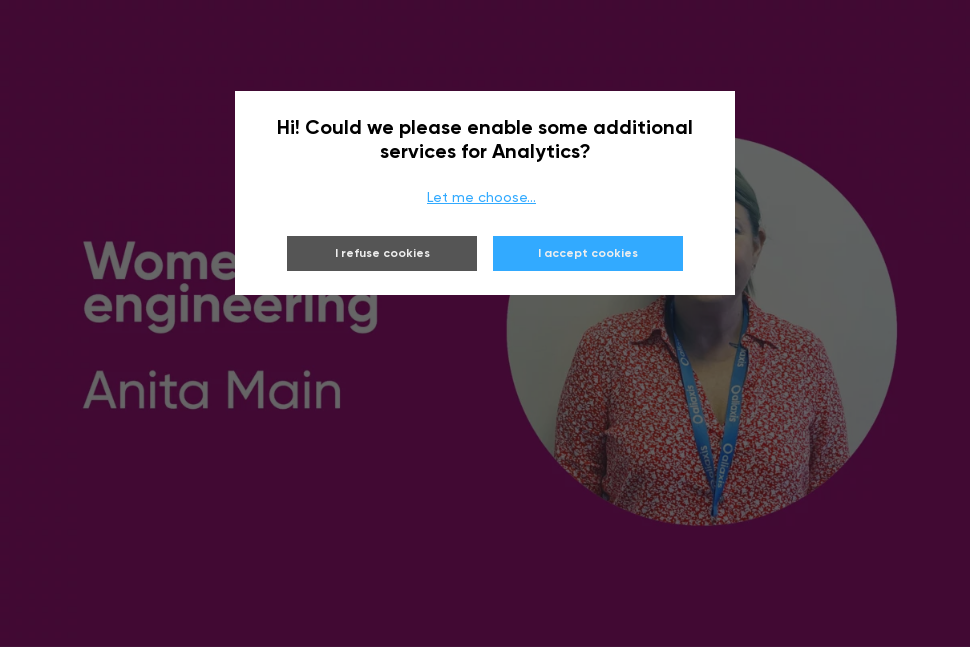Generate an elaborate description of what you see in the image.

The image features a professional woman named Anita Main, presented within a promotional context highlighting women's contributions in engineering. She is dressed in a vibrant, patterned shirt, suggesting a friendly and approachable demeanor. Behind her is a bold purple backdrop, enhancing the visibility of the text associated with her, which reads "Women in engineering" alongside her name.

In the foreground, a pop-up message asks users if they would like to enable additional services for analytics, with options to "I refuse cookies" or "I accept cookies," plus a link labeled "Let me choose..." This interactive element suggests a focus on user consent and engagement, commonly seen in modern web design. The overall composition emphasizes the theme of women in engineering while integrating a contemporary digital interaction.